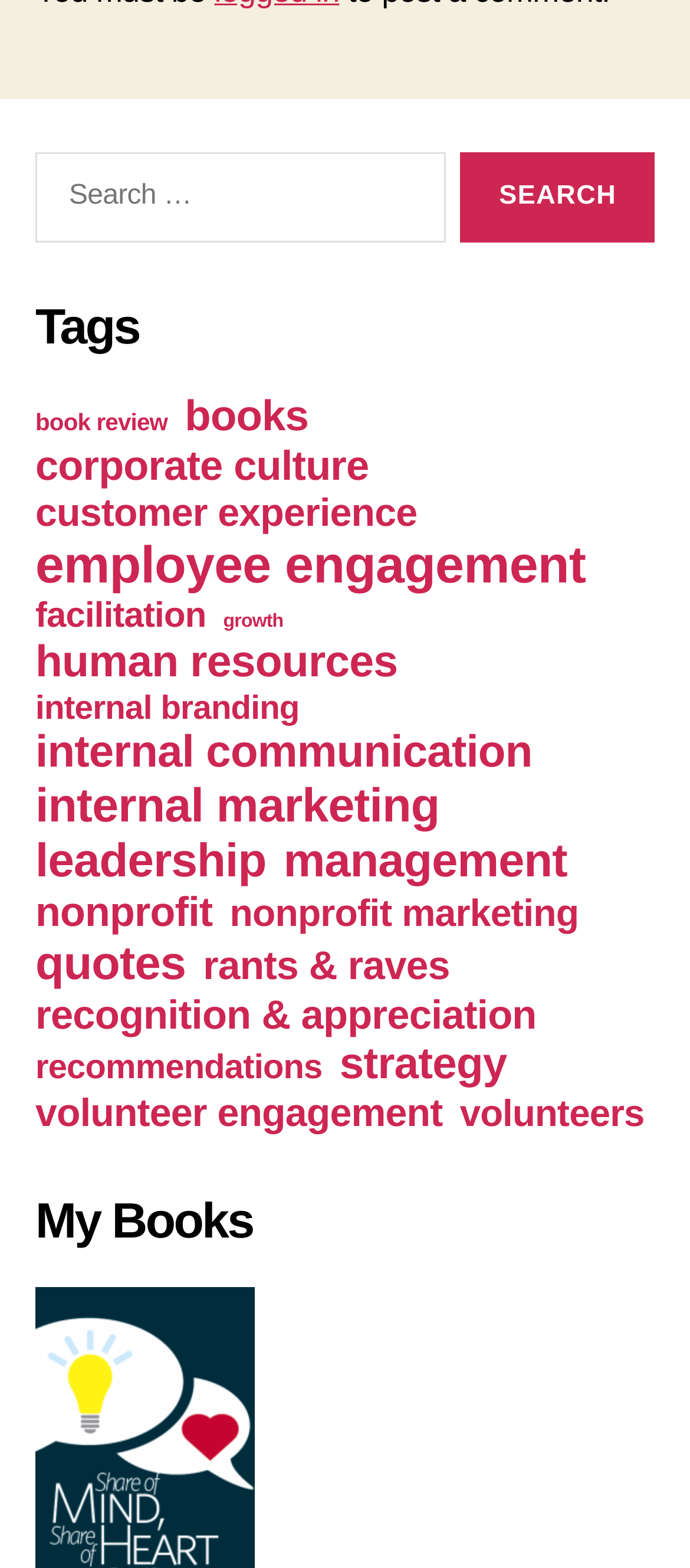Point out the bounding box coordinates of the section to click in order to follow this instruction: "Search for something".

[0.051, 0.097, 0.647, 0.155]